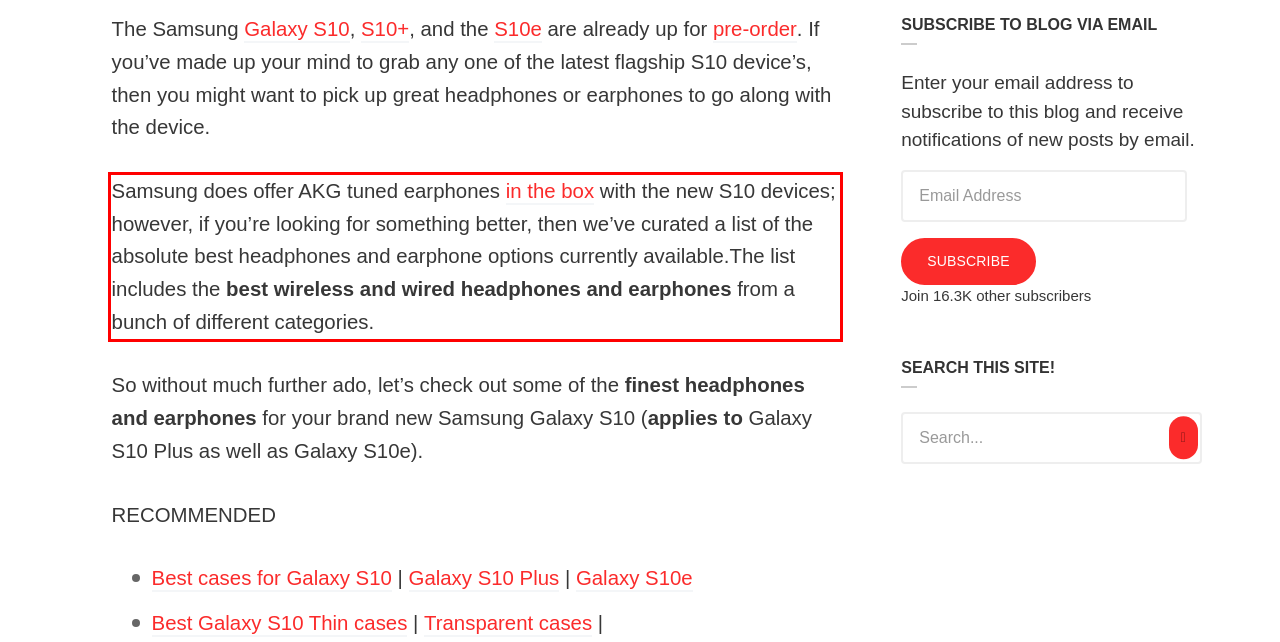Please identify the text within the red rectangular bounding box in the provided webpage screenshot.

Samsung does offer AKG tuned earphones in the box with the new S10 devices; however, if you’re looking for something better, then we’ve curated a list of the absolute best headphones and earphone options currently available.The list includes the best wireless and wired headphones and earphones from a bunch of different categories.